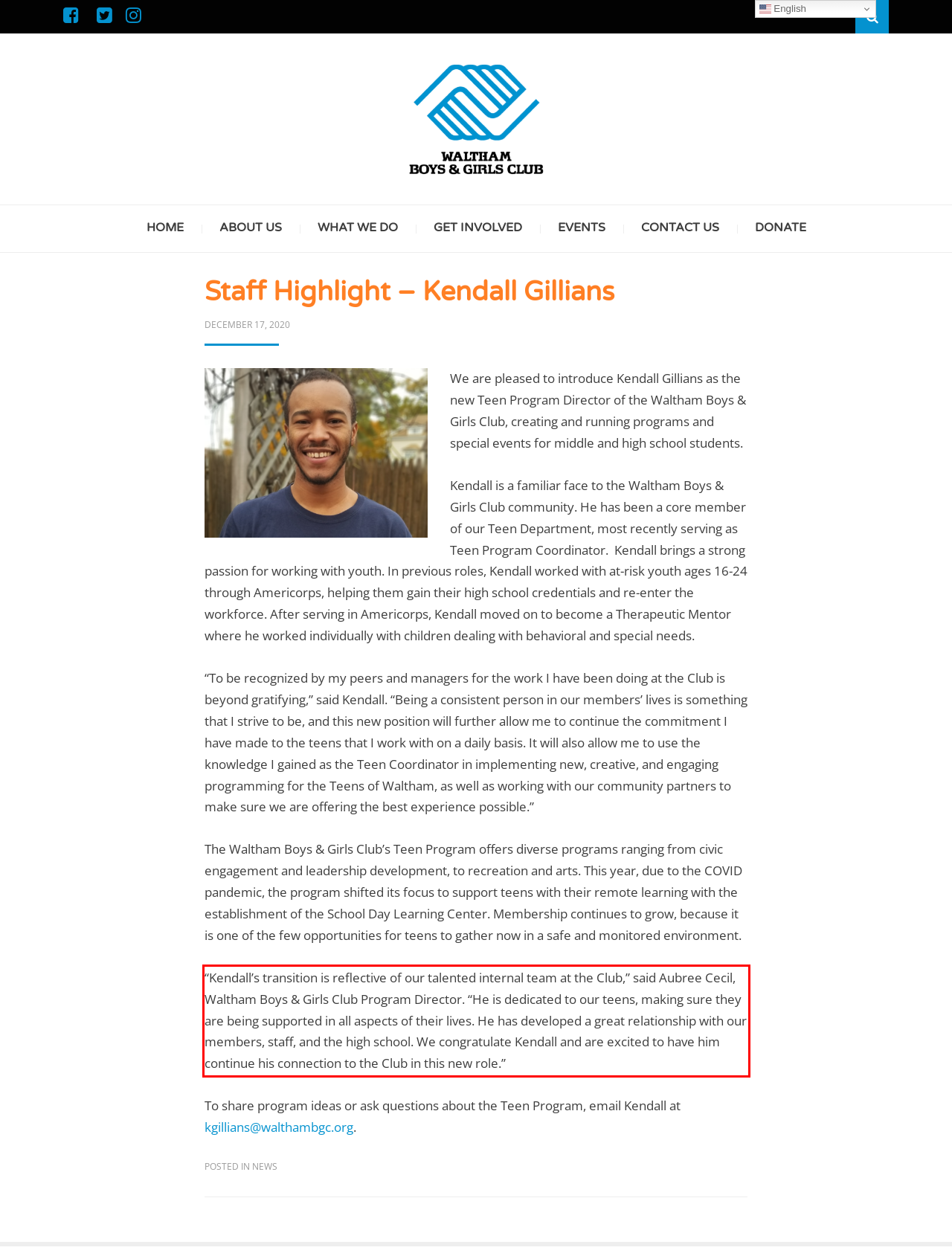You are provided with a screenshot of a webpage that includes a red bounding box. Extract and generate the text content found within the red bounding box.

“Kendall’s transition is reflective of our talented internal team at the Club,” said Aubree Cecil, Waltham Boys & Girls Club Program Director. “He is dedicated to our teens, making sure they are being supported in all aspects of their lives. He has developed a great relationship with our members, staff, and the high school. We congratulate Kendall and are excited to have him continue his connection to the Club in this new role.”